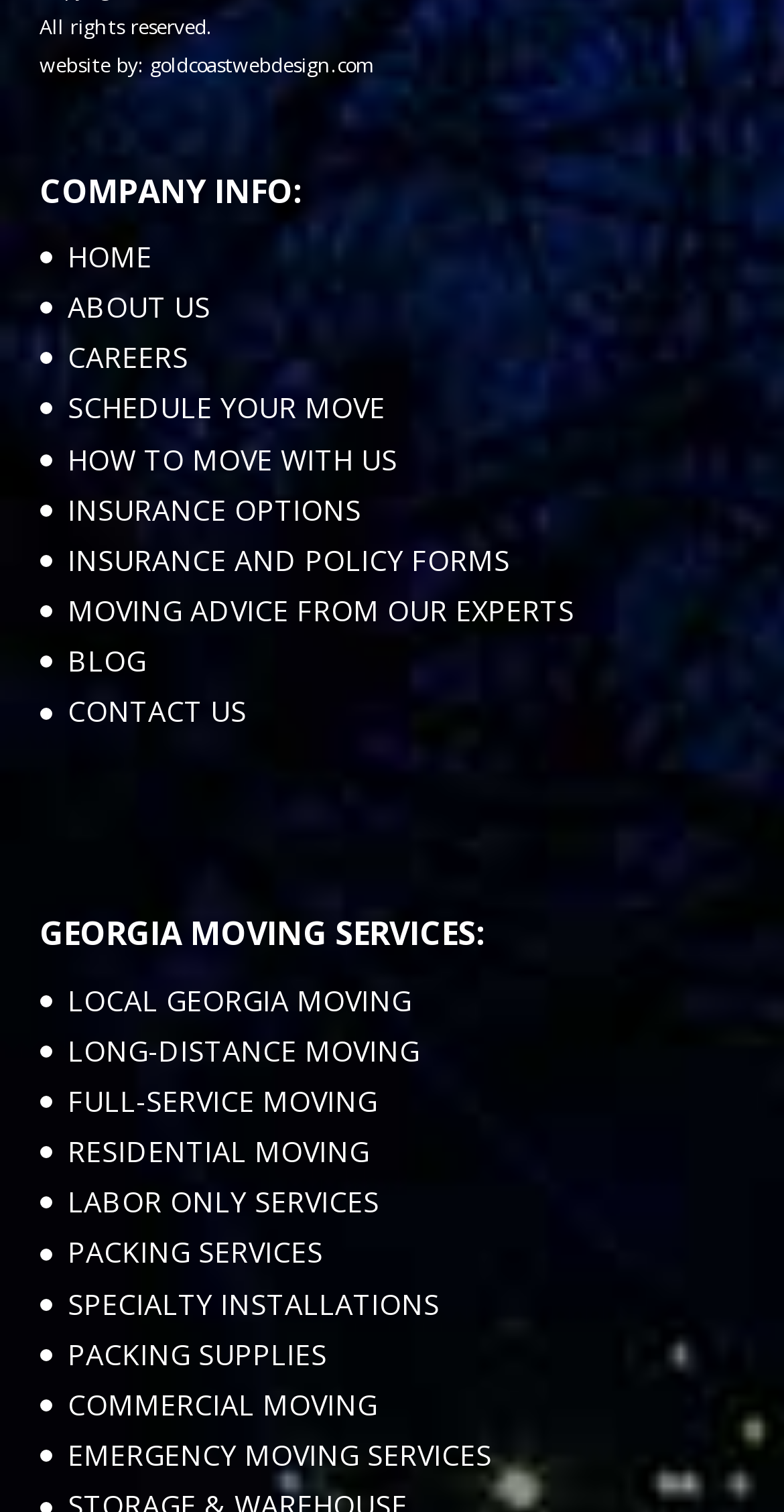Please examine the image and answer the question with a detailed explanation:
What is the website's copyright information?

The webpage has a footer section with the text 'All rights reserved', indicating that the website's content is copyrighted.